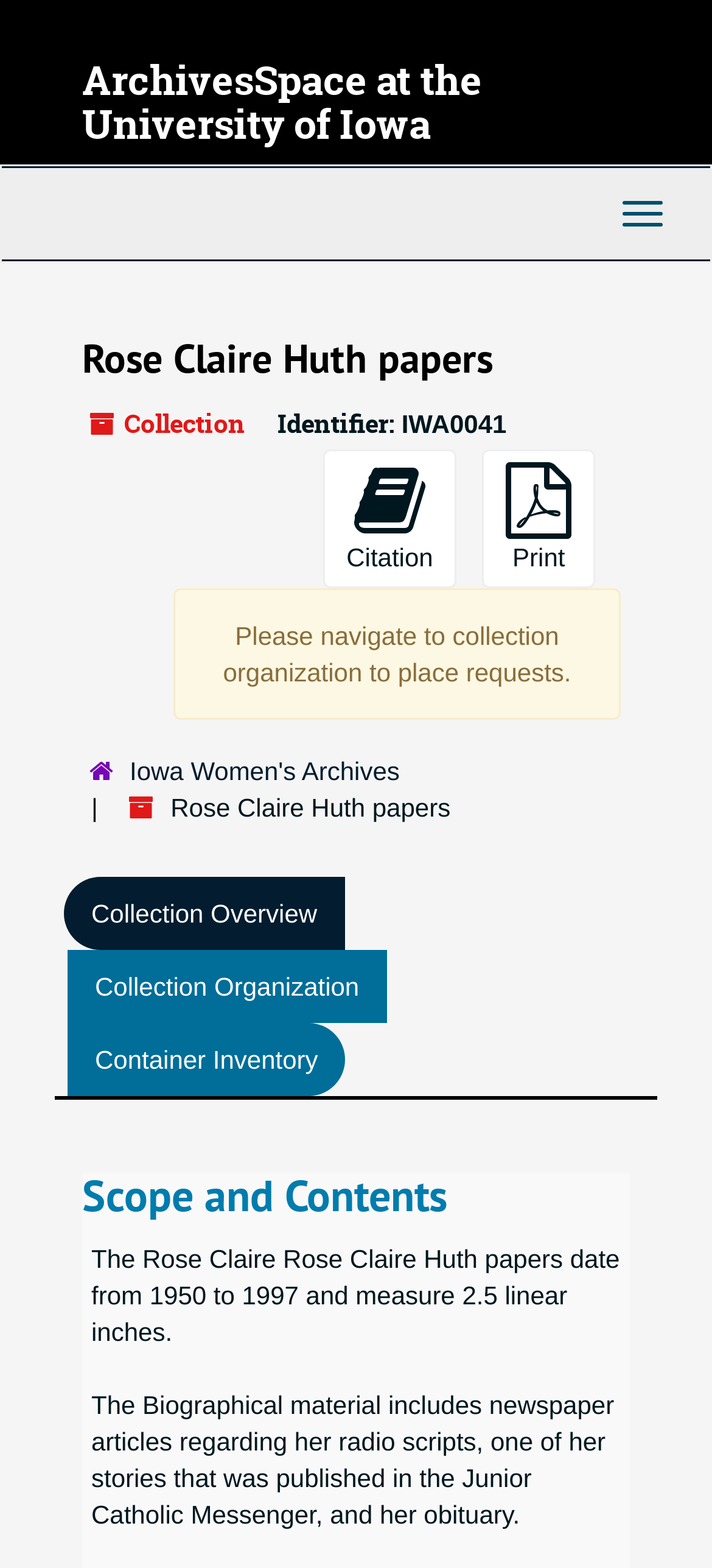Use one word or a short phrase to answer the question provided: 
What is the name of the section that describes the contents of the Rose Claire Huth papers?

Scope and Contents